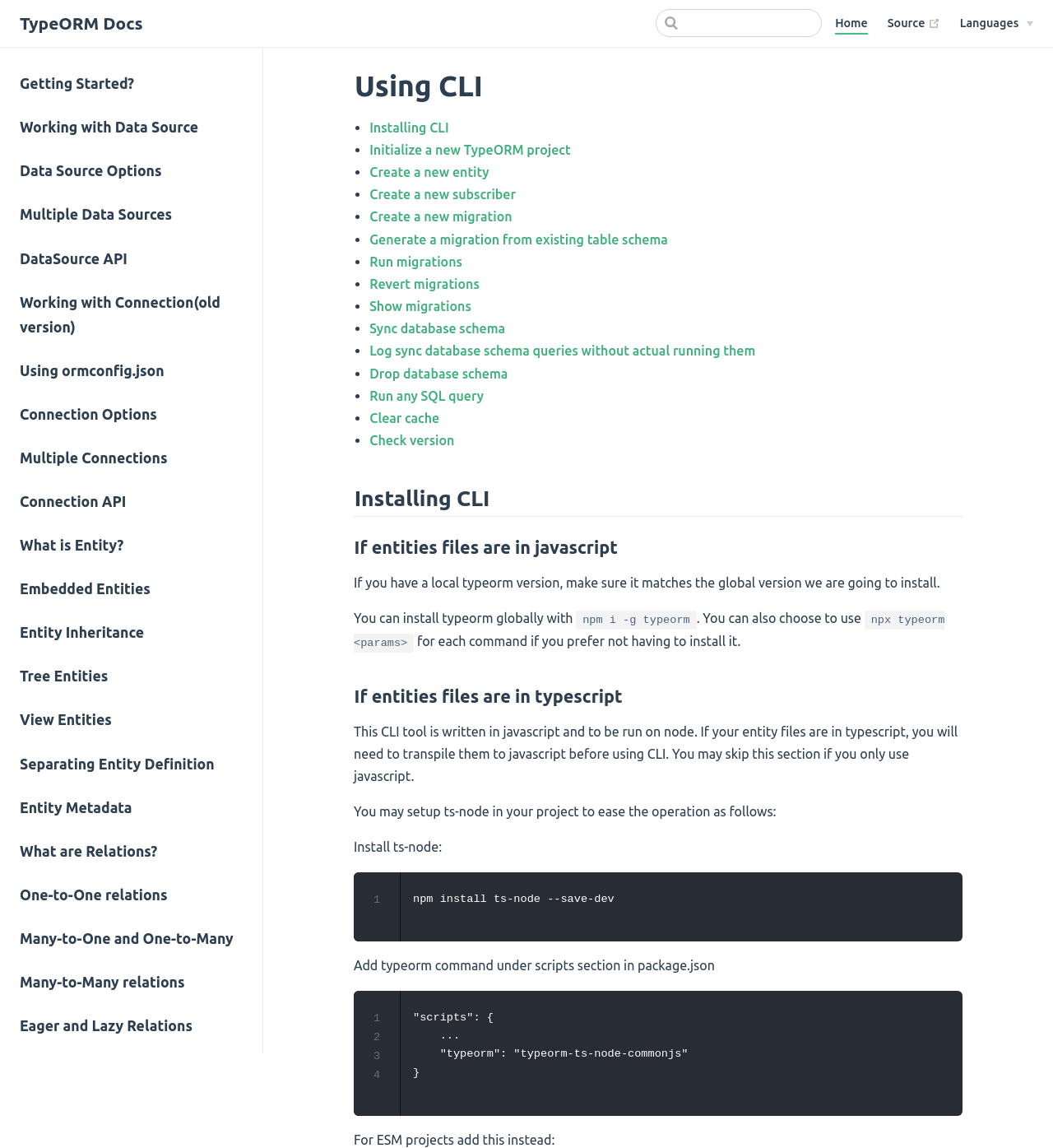What is the relationship between the 'typeorm' and 'ts-node' packages?
Using the image, give a concise answer in the form of a single word or short phrase.

typeorm uses ts-node